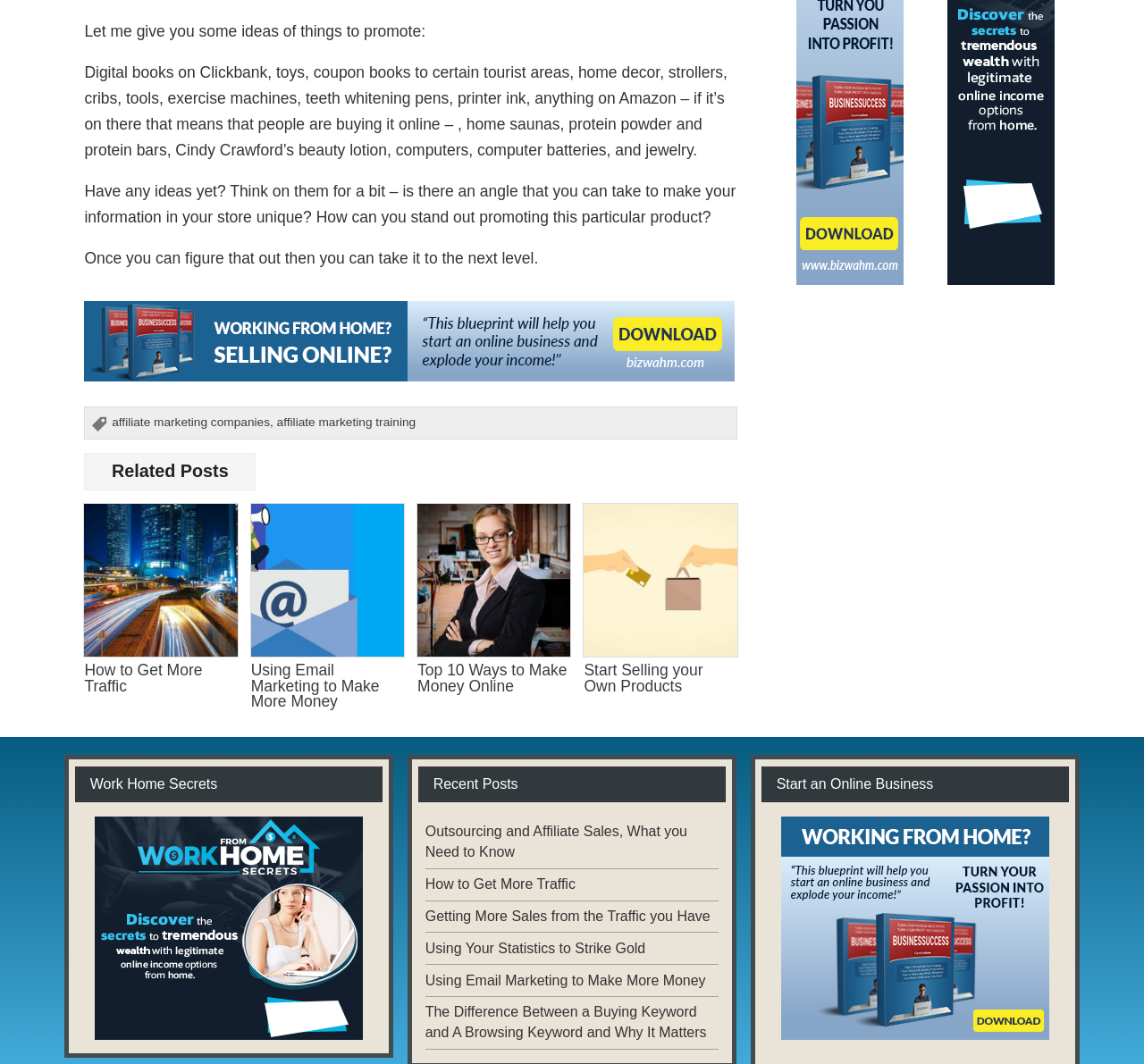Could you locate the bounding box coordinates for the section that should be clicked to accomplish this task: "Explore 'Work from Home Secrets'".

[0.072, 0.767, 0.328, 0.977]